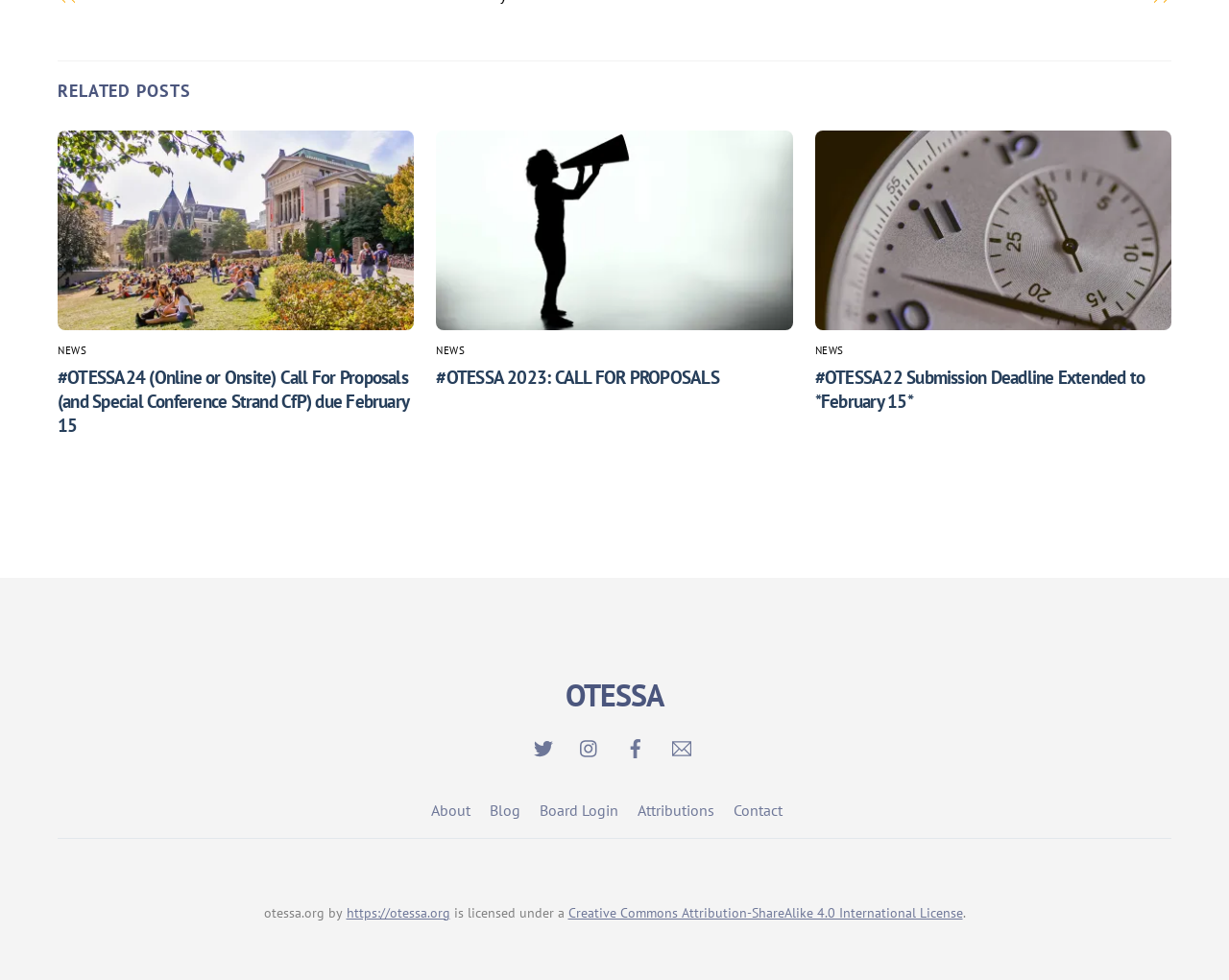Locate the bounding box coordinates of the element's region that should be clicked to carry out the following instruction: "View the image of students lounging on the beach". The coordinates need to be four float numbers between 0 and 1, i.e., [left, top, right, bottom].

[0.047, 0.133, 0.337, 0.337]